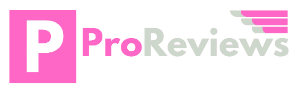What do the parallel lines in the design element represent?
Provide an in-depth answer to the question, covering all aspects.

According to the caption, the series of parallel lines in the modern design element subtly suggest movement or progress, indicating the brand's emphasis on speed and efficiency in providing consumer insights and product evaluations.